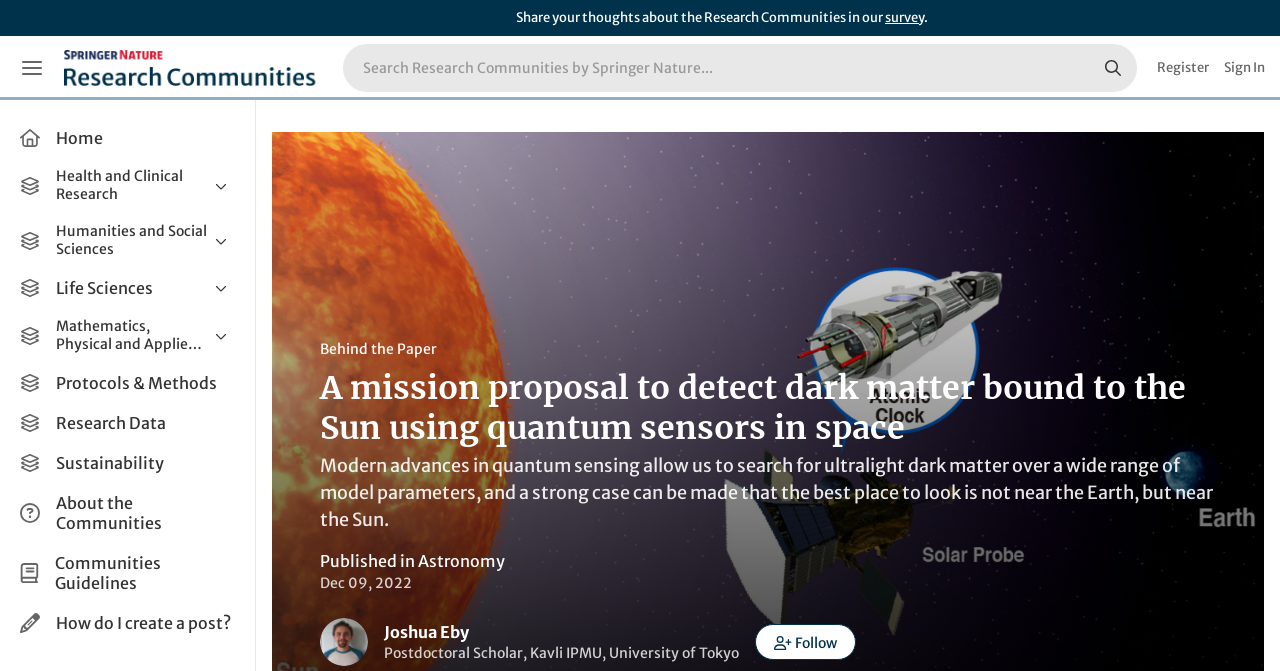Please identify the bounding box coordinates of the element's region that needs to be clicked to fulfill the following instruction: "Search for research communities". The bounding box coordinates should consist of four float numbers between 0 and 1, i.e., [left, top, right, bottom].

[0.268, 0.066, 0.888, 0.137]